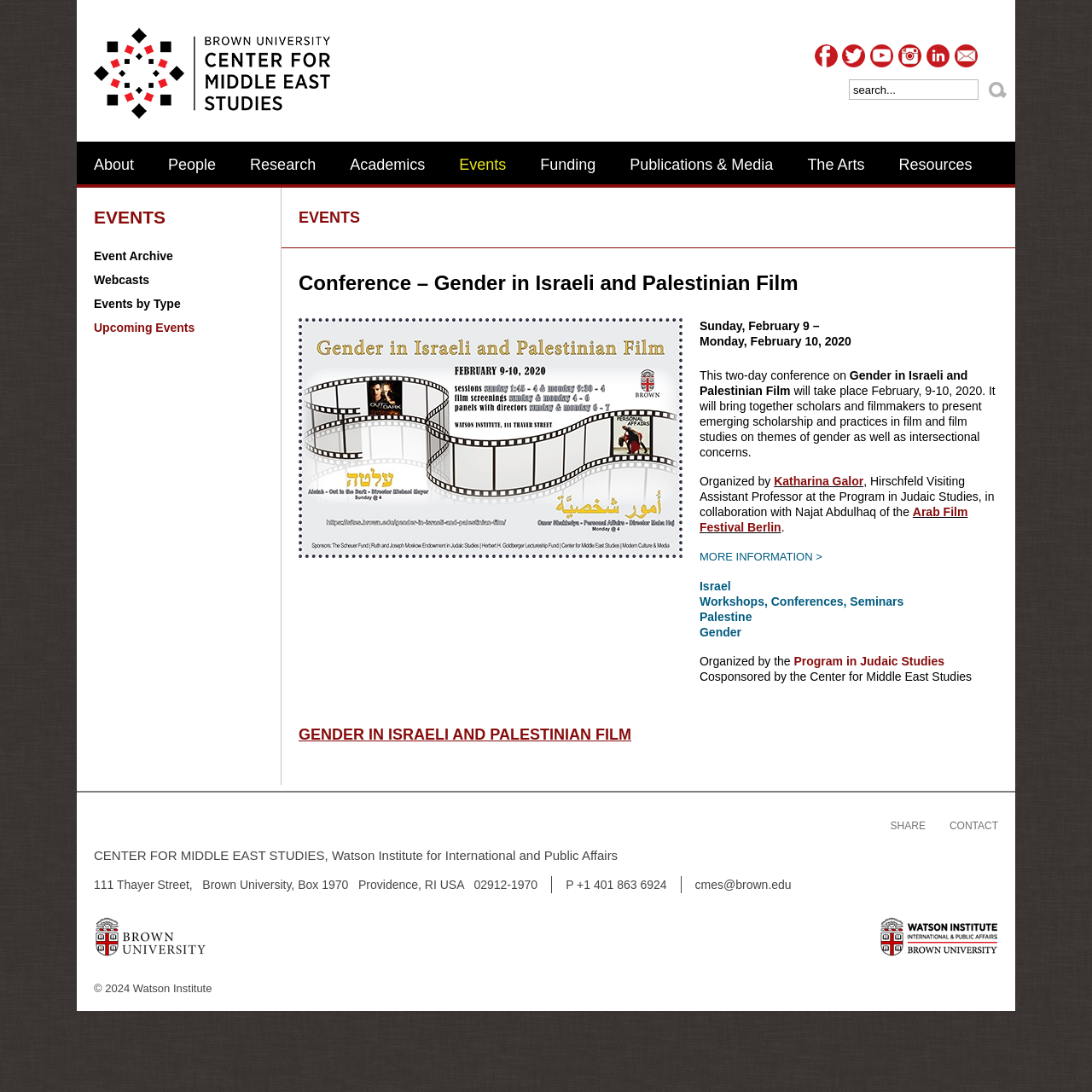What is the title of the conference?
Could you answer the question with a detailed and thorough explanation?

I found the title of the conference by looking at the heading element with the text 'Conference – Gender in Israeli and Palestinian Film' which is located at the top of the webpage.